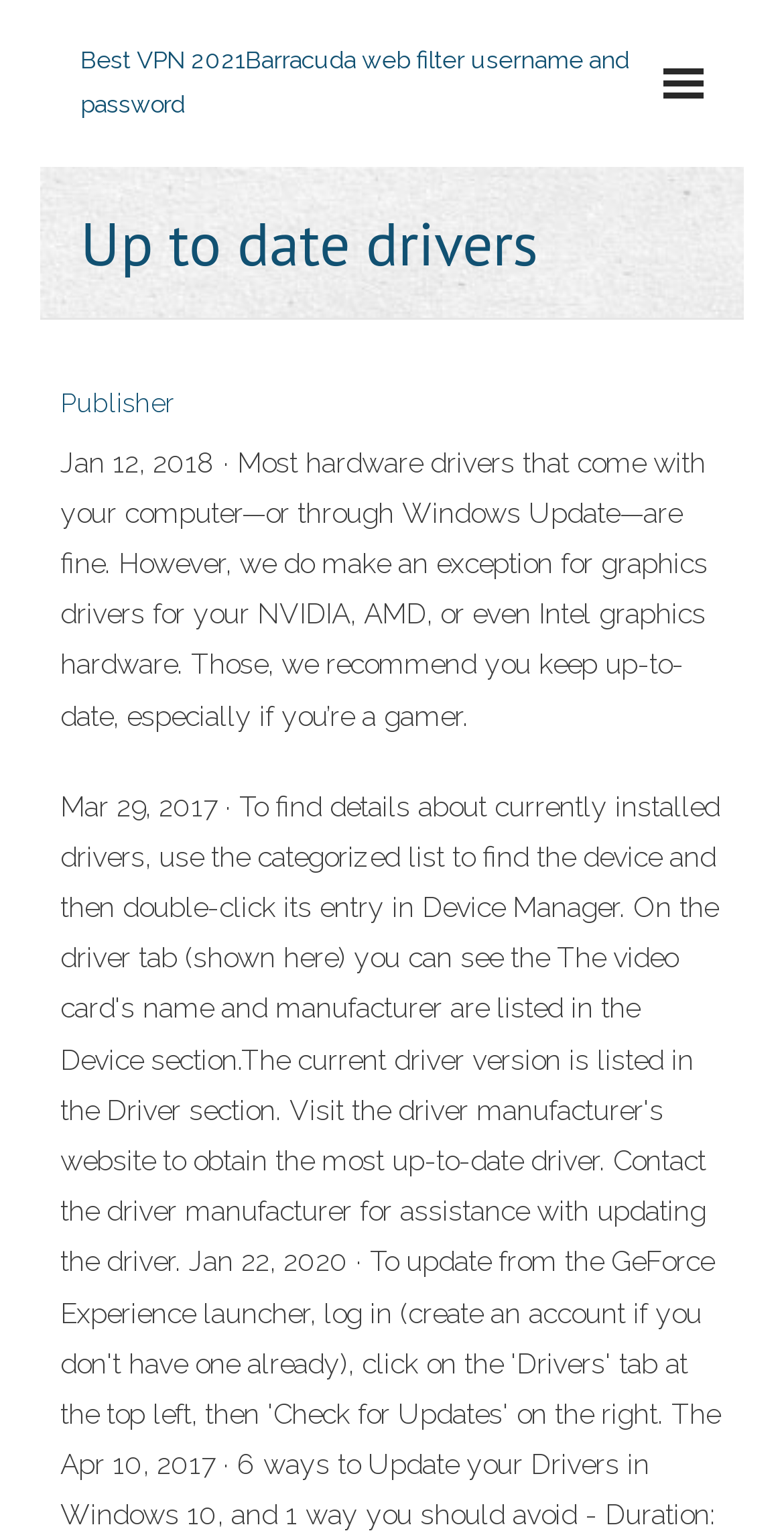Construct a thorough caption encompassing all aspects of the webpage.

The webpage appears to be an article or blog post about updating drivers, specifically graphics drivers. At the top of the page, there is a table that spans almost the entire width of the page. Within this table, there is a link to "Best VPN 2021" with a subtitle "Barracuda web filter username and password". This link is positioned near the top-left corner of the page.

Below the table, there is a heading that reads "Up to date drivers", which is centered and takes up about half of the page's width. Underneath the heading, there is a link to "Publisher" positioned near the left edge of the page.

The main content of the page is a block of text that starts with "Jan 12, 2018" and discusses the importance of keeping graphics drivers up-to-date, especially for gamers. This text block is positioned below the heading and spans almost the entire width of the page.